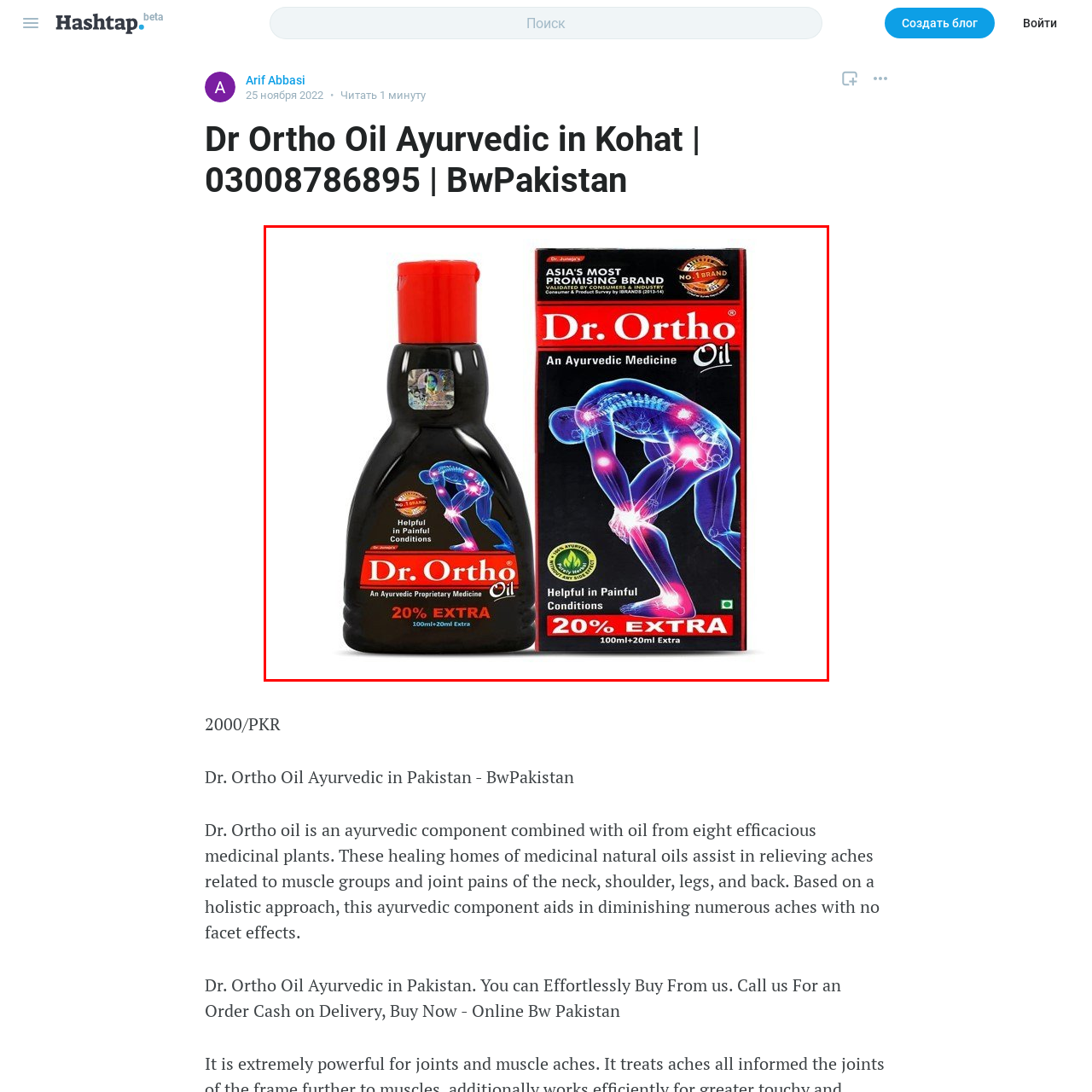Create a detailed narrative of the scene depicted inside the red-outlined image.

The image features a bottle of "Dr. Ortho Oil," an Ayurvedic proprietary medicine designed for alleviating painful conditions. The bottle, prominently displayed in the foreground, has a sleek, dark design with a vibrant red cap. It features a label that highlights its benefits, reading "Helpful in Painful Conditions" and indicates a promotional "20% Extra" offer, which suggests it contains additional product volume.

To the right of the bottle, the packaging showcases colorful graphics depicting the human body with highlighted areas representing pain relief, indicating its application for muscle and joint discomfort. The label also emphasizes that Dr. Ortho is considered "Asia's Most Promising Brand," and specifies it as an Ayurvedic solution. Overall, the design conveys a sense of efficacy and trust for those seeking natural remedies for pain relief.